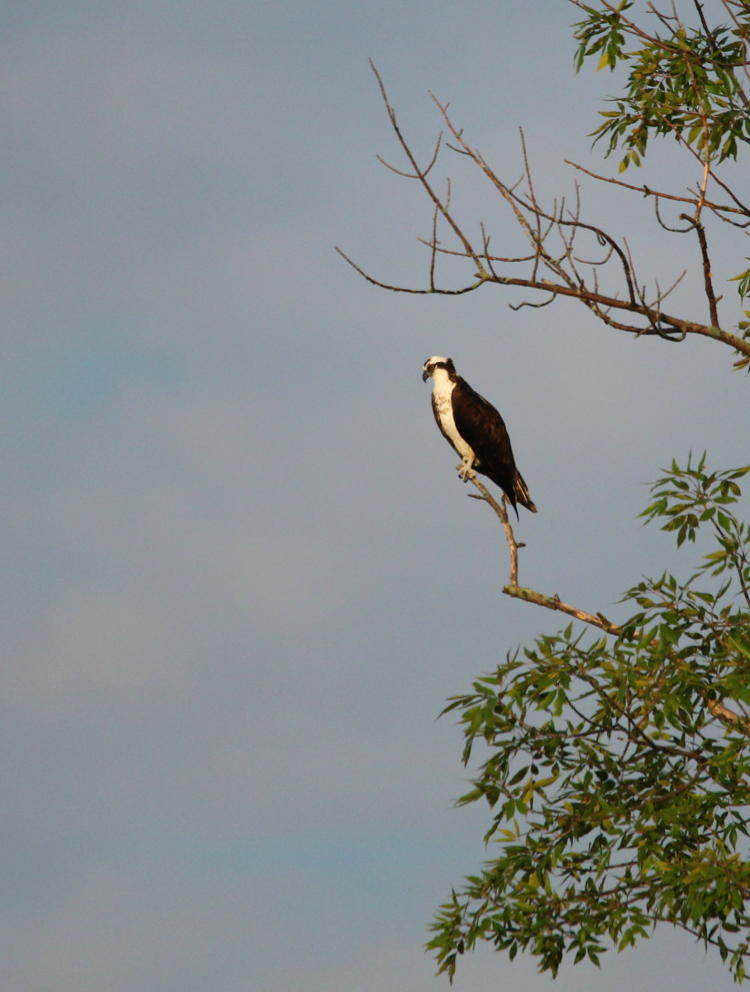What type of habitat does the osprey thrive in?
Based on the image, give a one-word or short phrase answer.

Lake-side habitats